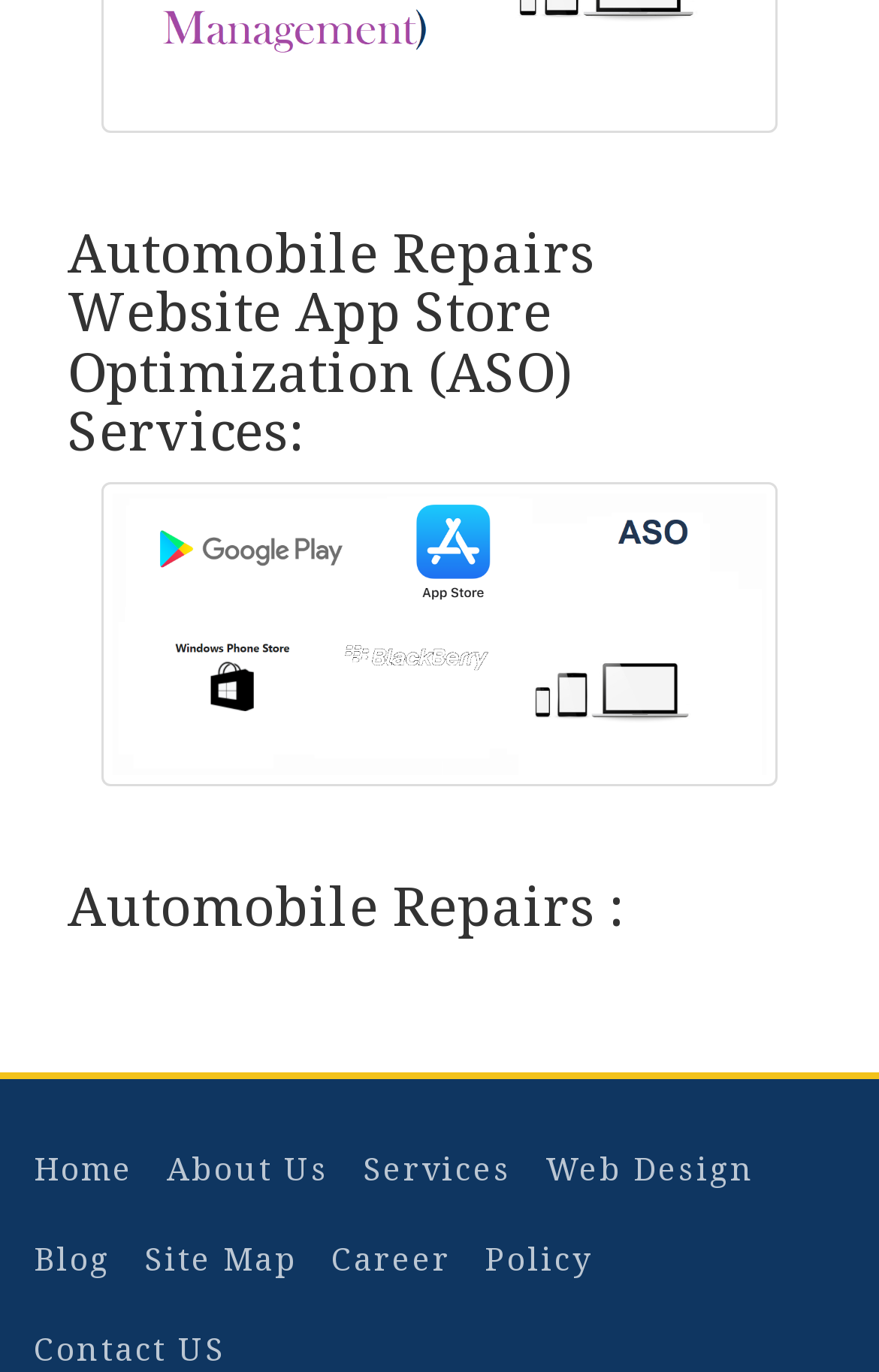Refer to the screenshot and give an in-depth answer to this question: What is the position of the 'About Us' link?

Based on the bounding box coordinates of the 'About Us' link [0.19, 0.836, 0.374, 0.867], it can be determined that it is positioned second from the left in the navigation menu.